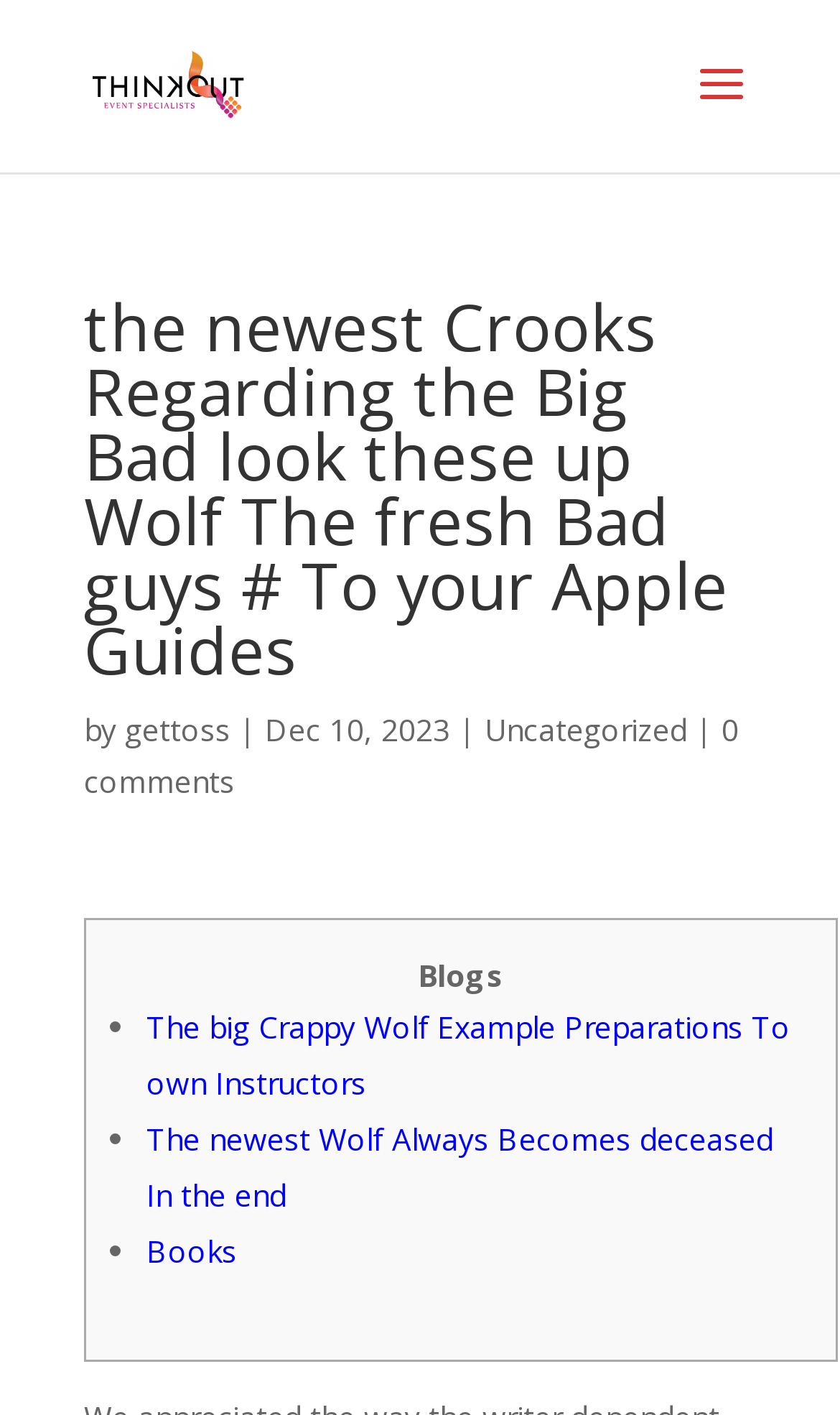Please give a one-word or short phrase response to the following question: 
Who is the author of this article?

gettoss